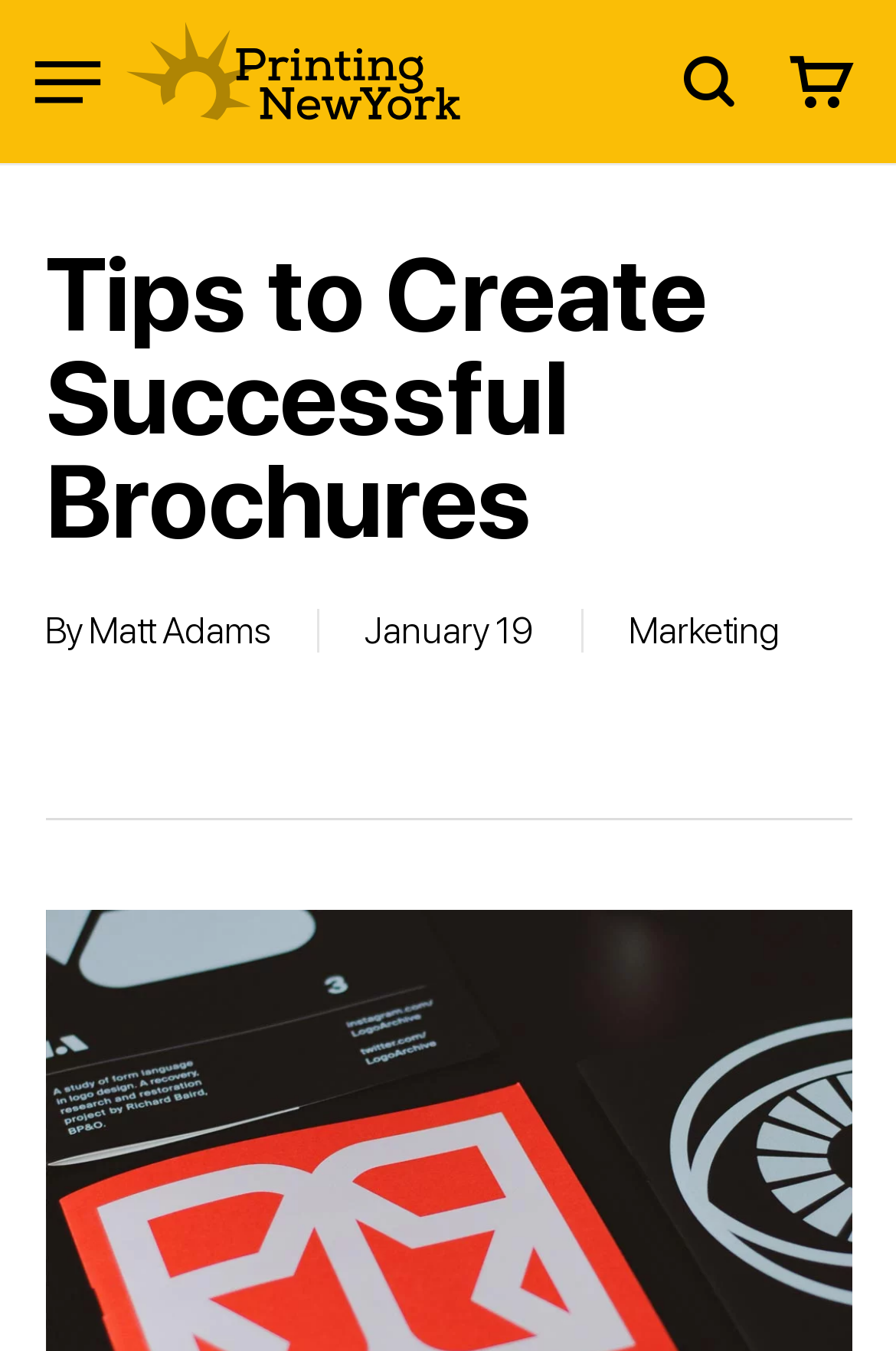Extract the bounding box coordinates for the HTML element that matches this description: "Close Search". The coordinates should be four float numbers between 0 and 1, i.e., [left, top, right, bottom].

[0.881, 0.032, 0.942, 0.061]